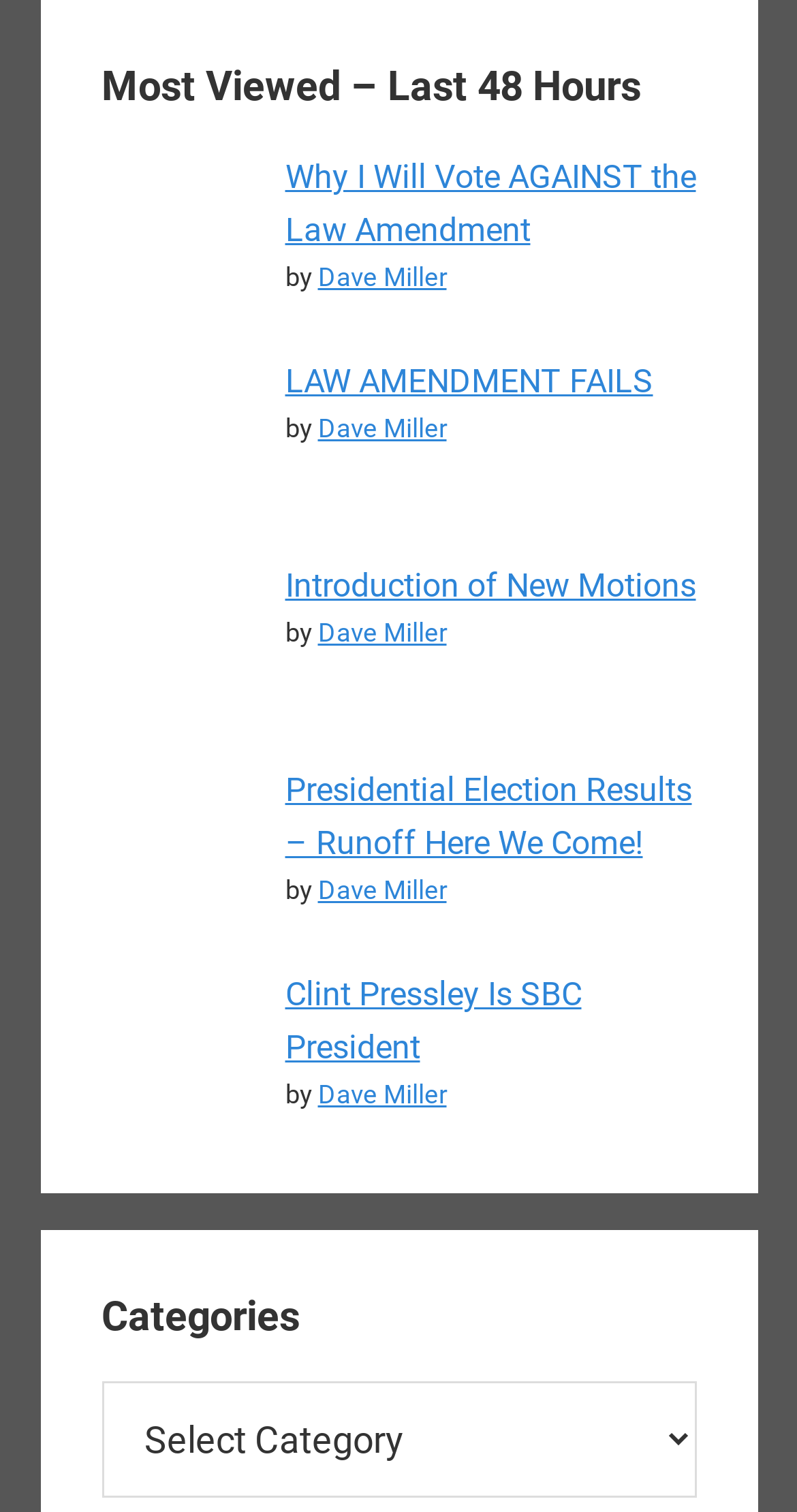Please identify the bounding box coordinates of the clickable area that will allow you to execute the instruction: "view up to date news".

None